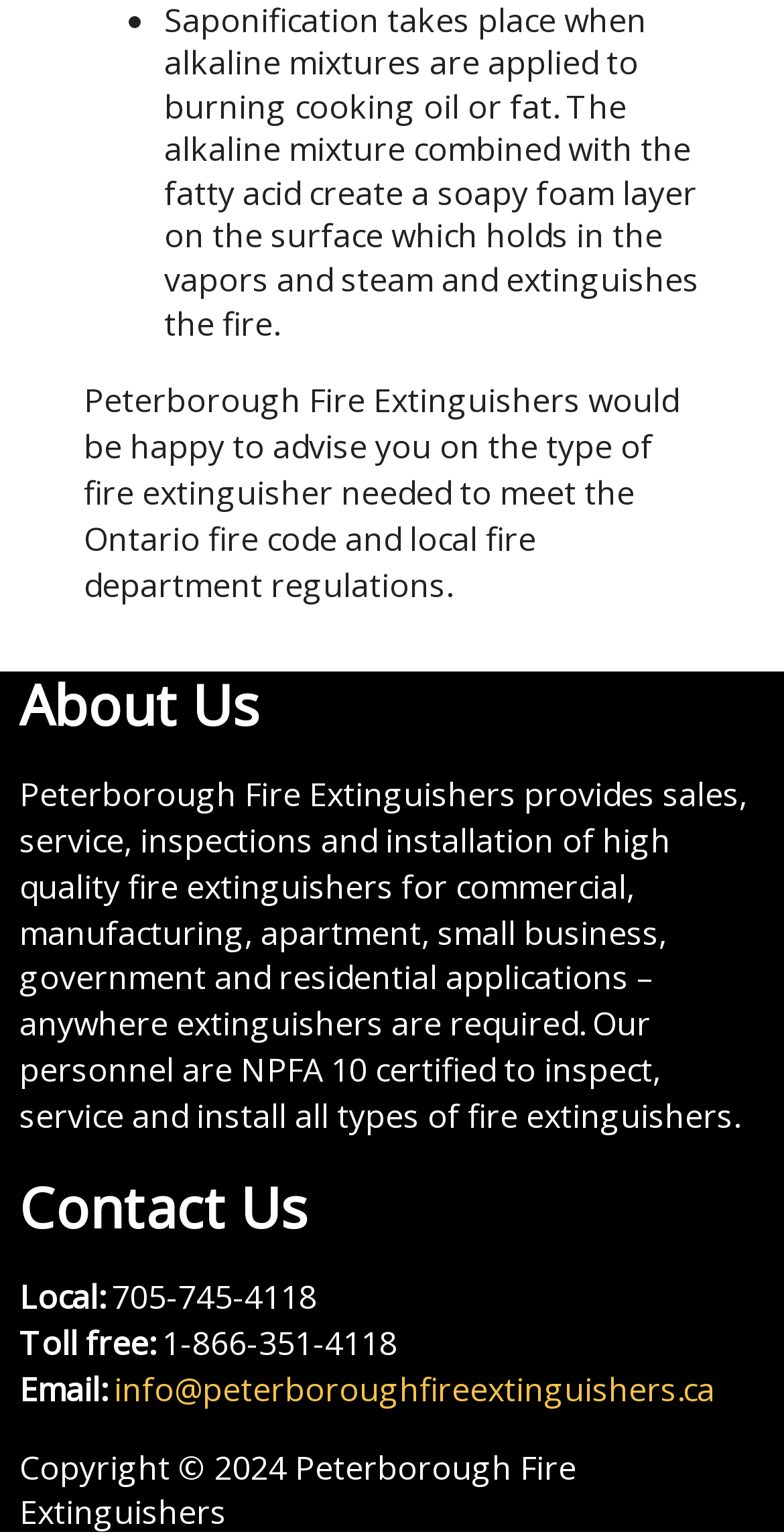What is the phone number for local calls?
Based on the image, answer the question with a single word or brief phrase.

705-745-4118